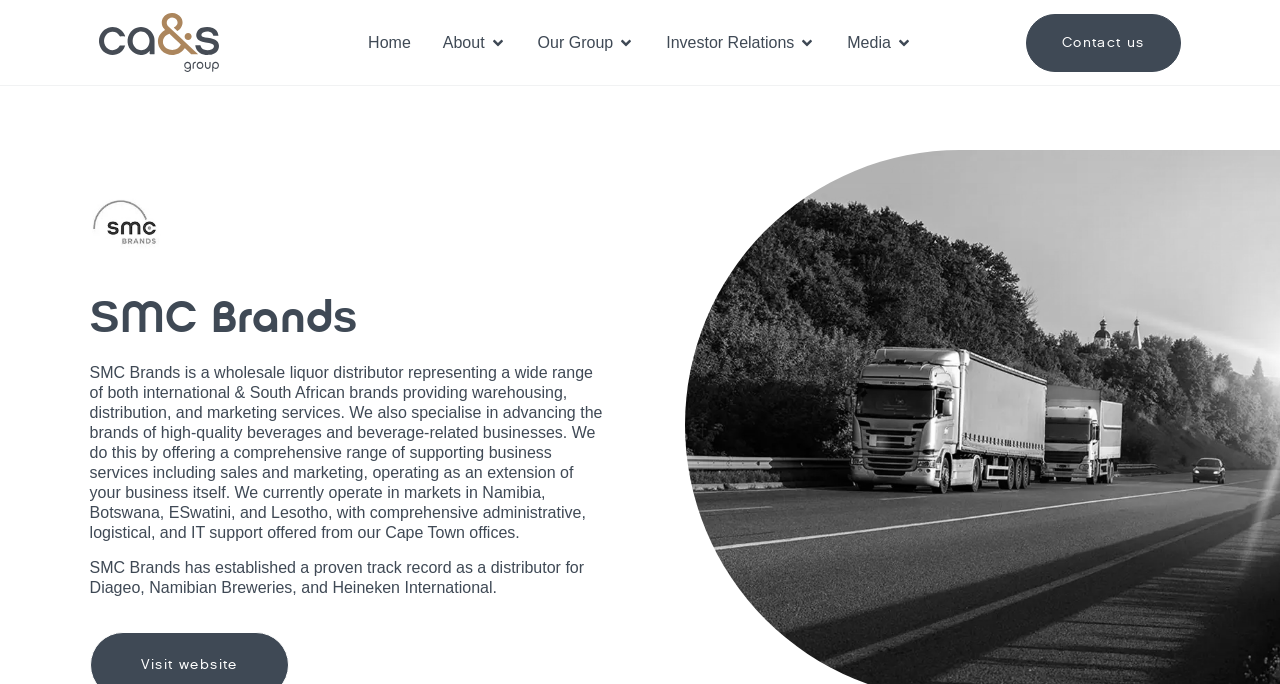Locate the bounding box coordinates of the clickable region to complete the following instruction: "Open the Our Group menu."

[0.483, 0.045, 0.495, 0.08]